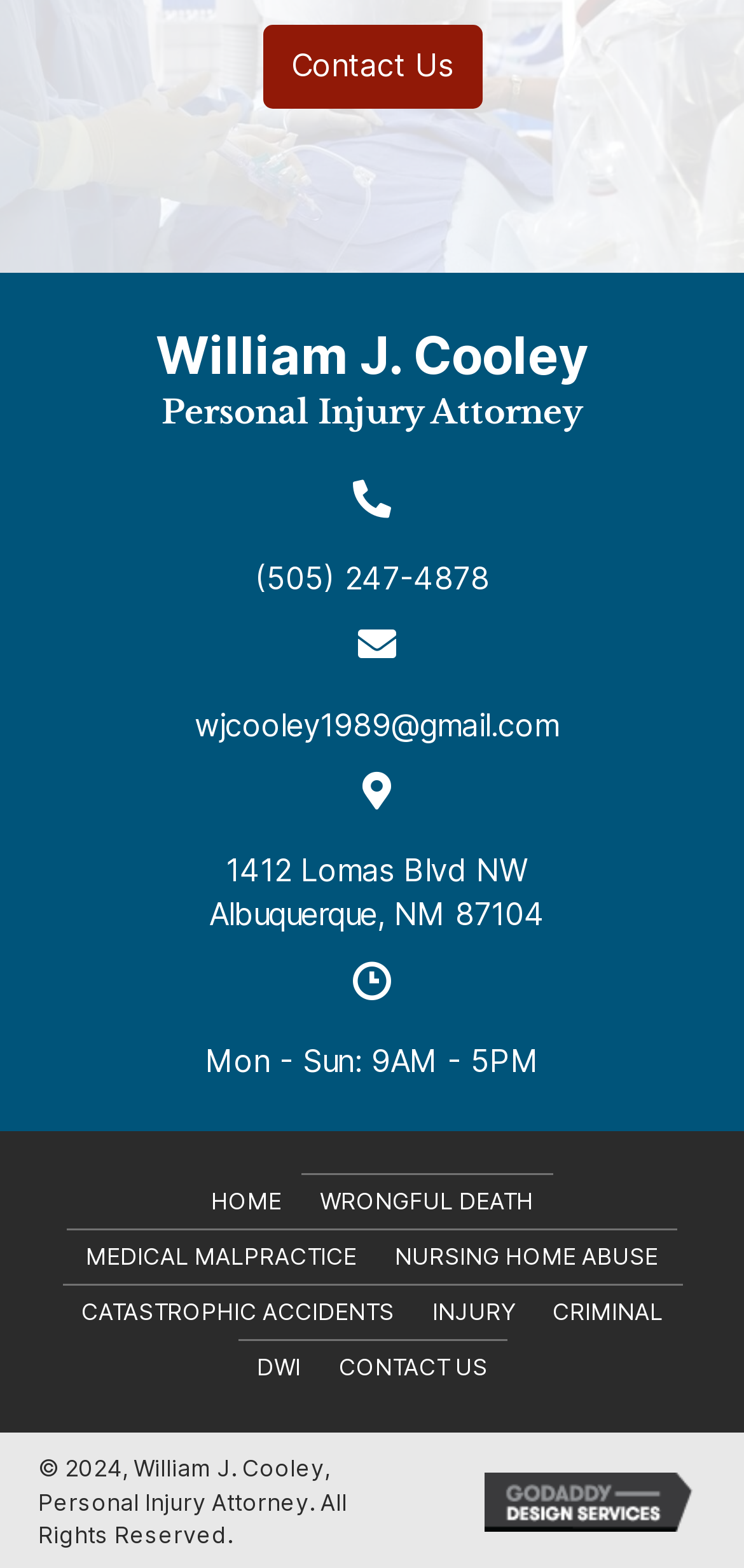What is the phone number of William J. Cooley?
Please ensure your answer to the question is detailed and covers all necessary aspects.

I found the phone number by looking at the StaticText element with the bounding box coordinates [0.342, 0.357, 0.658, 0.381], which contains the text '(505) 247-4878'.